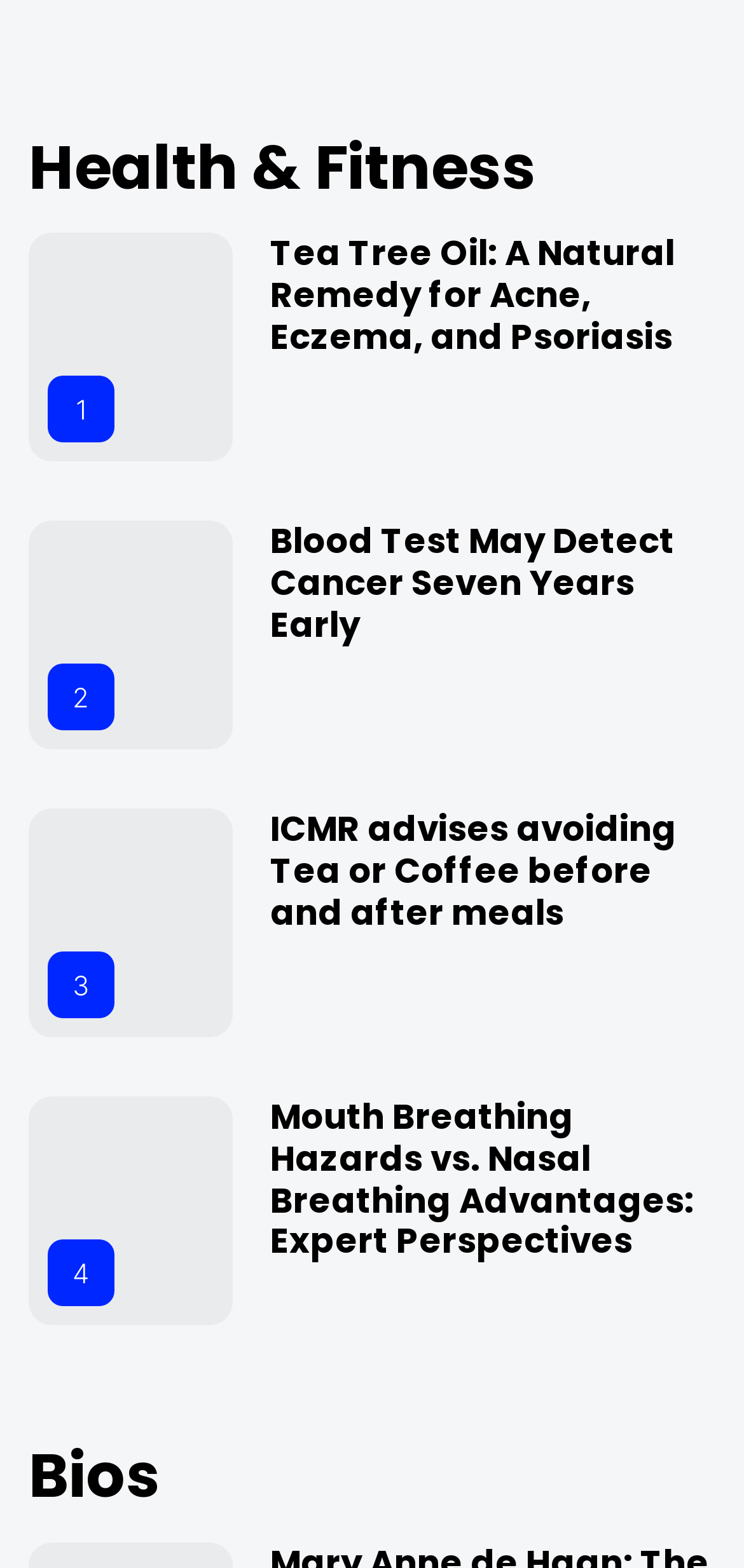Please give a one-word or short phrase response to the following question: 
How many articles are there on the webpage?

4